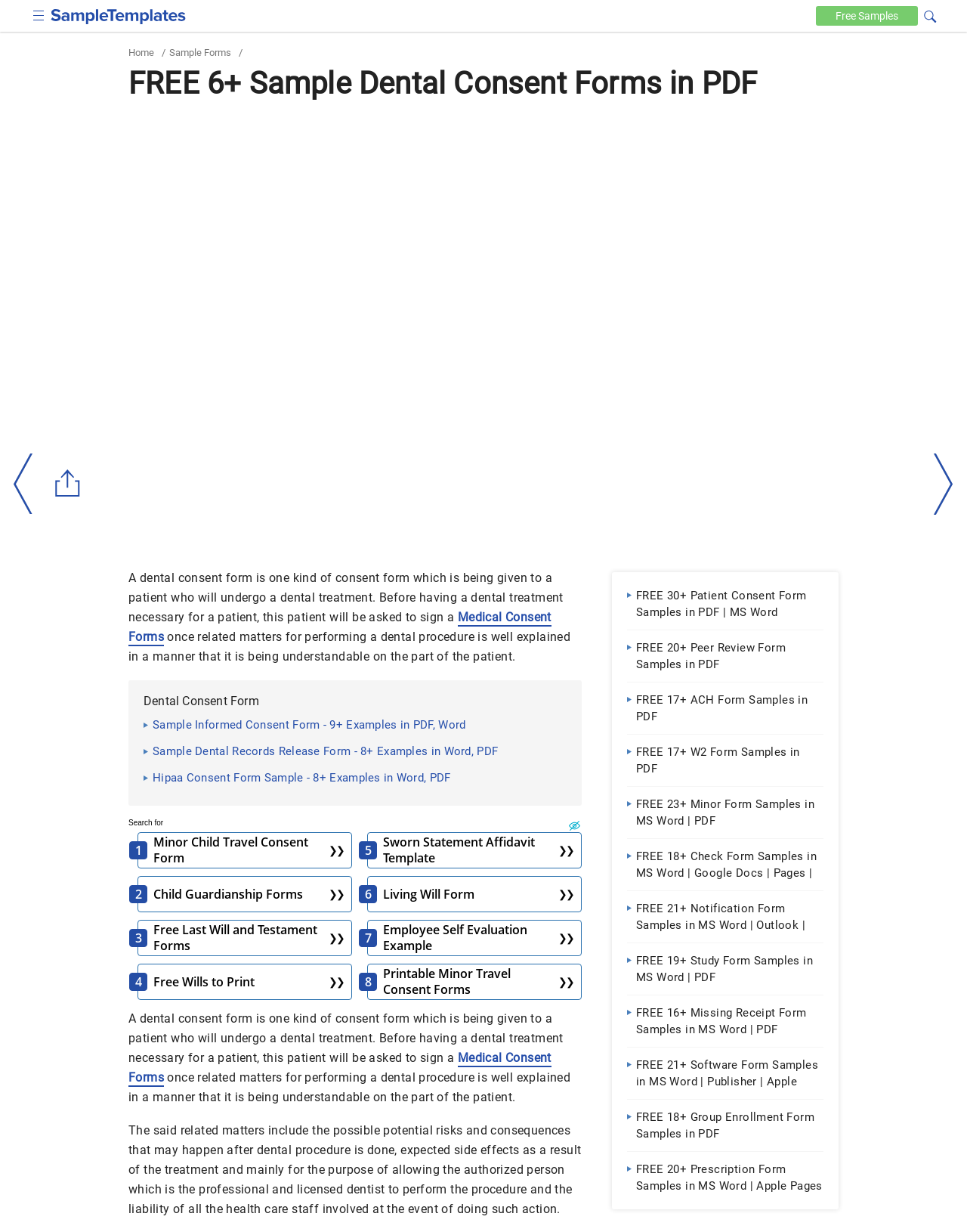Identify the bounding box coordinates of the clickable section necessary to follow the following instruction: "Go to Home page". The coordinates should be presented as four float numbers from 0 to 1, i.e., [left, top, right, bottom].

[0.133, 0.038, 0.159, 0.047]